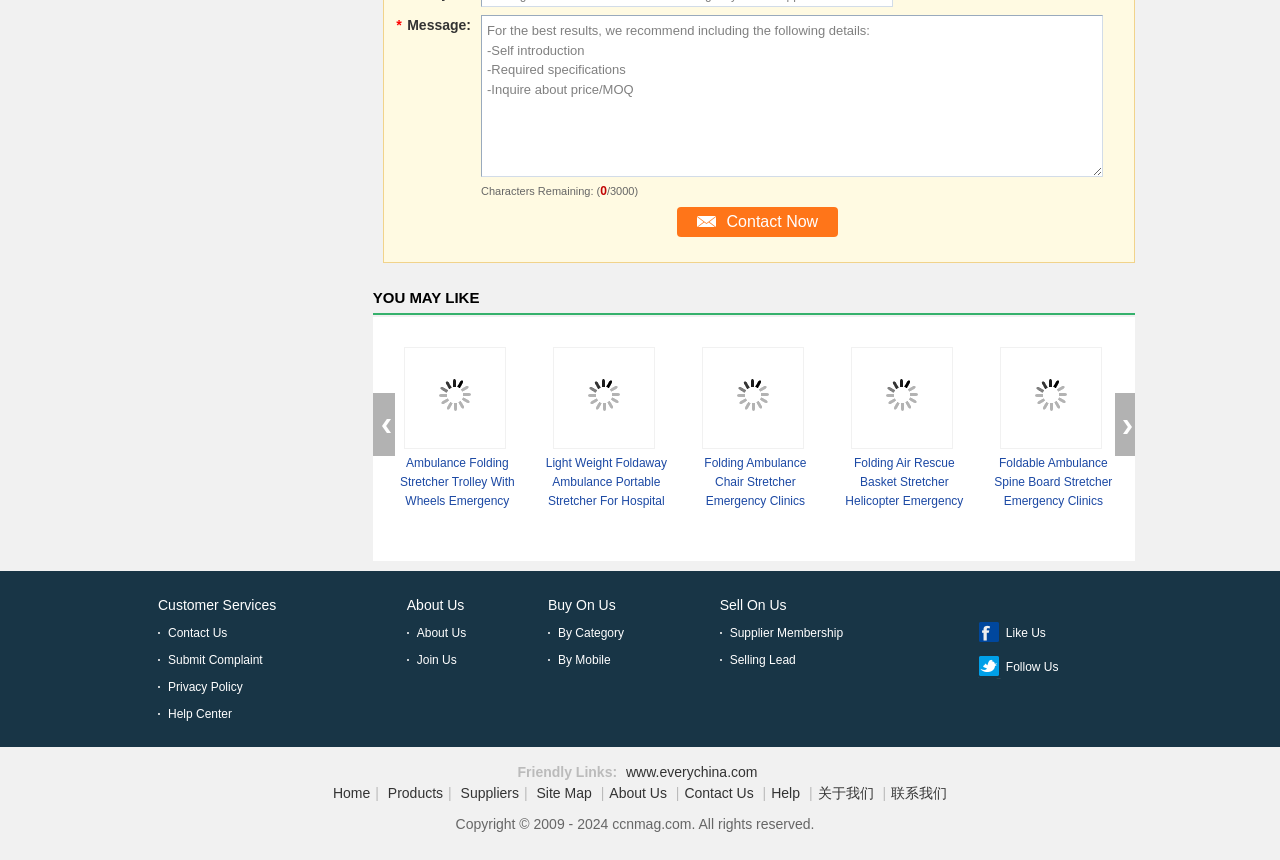Answer with a single word or phrase: 
What is the purpose of the links at the bottom of the webpage?

For navigation and information